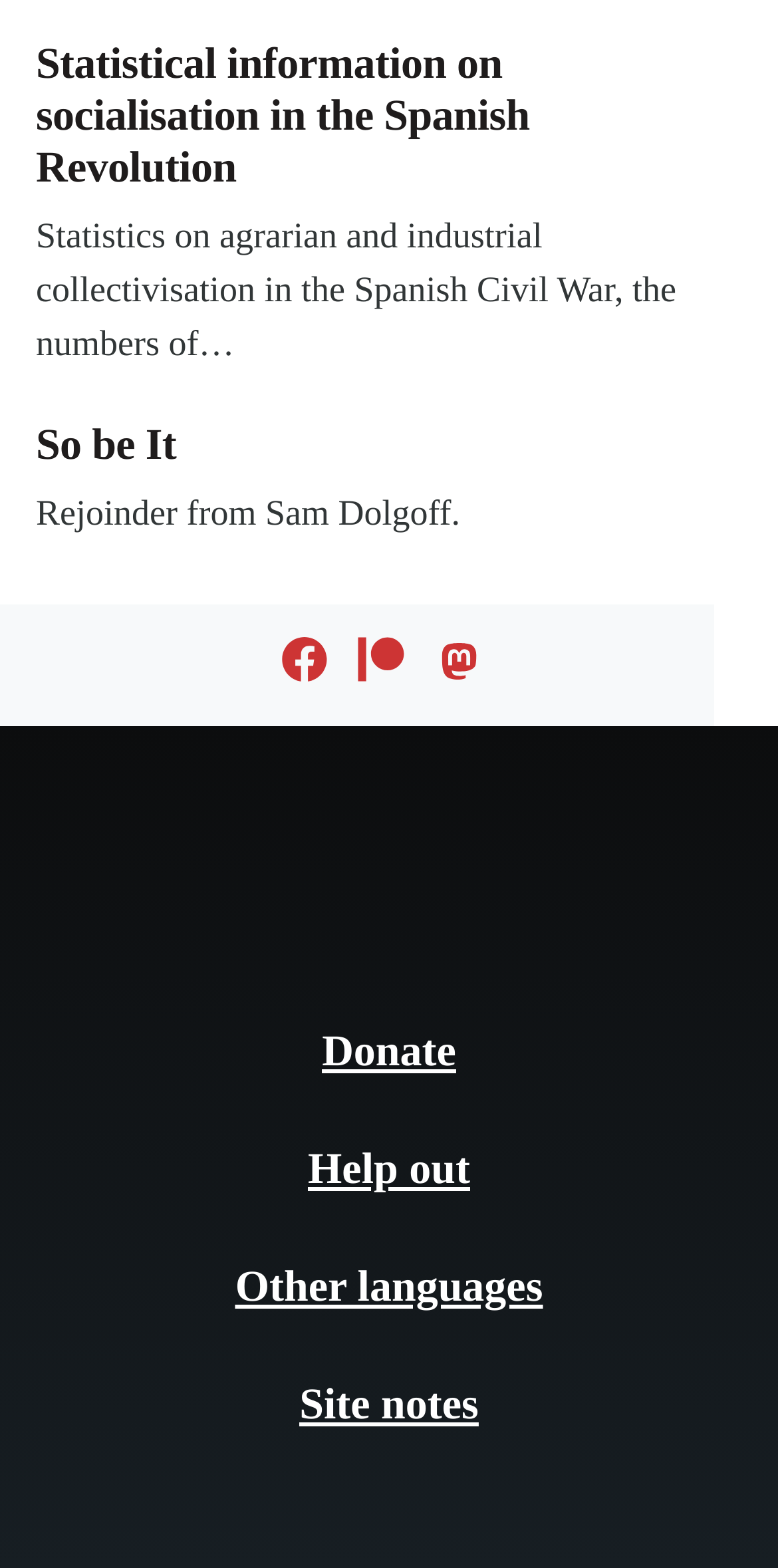Give a one-word or short phrase answer to the question: 
What is the title of the first article?

So be It